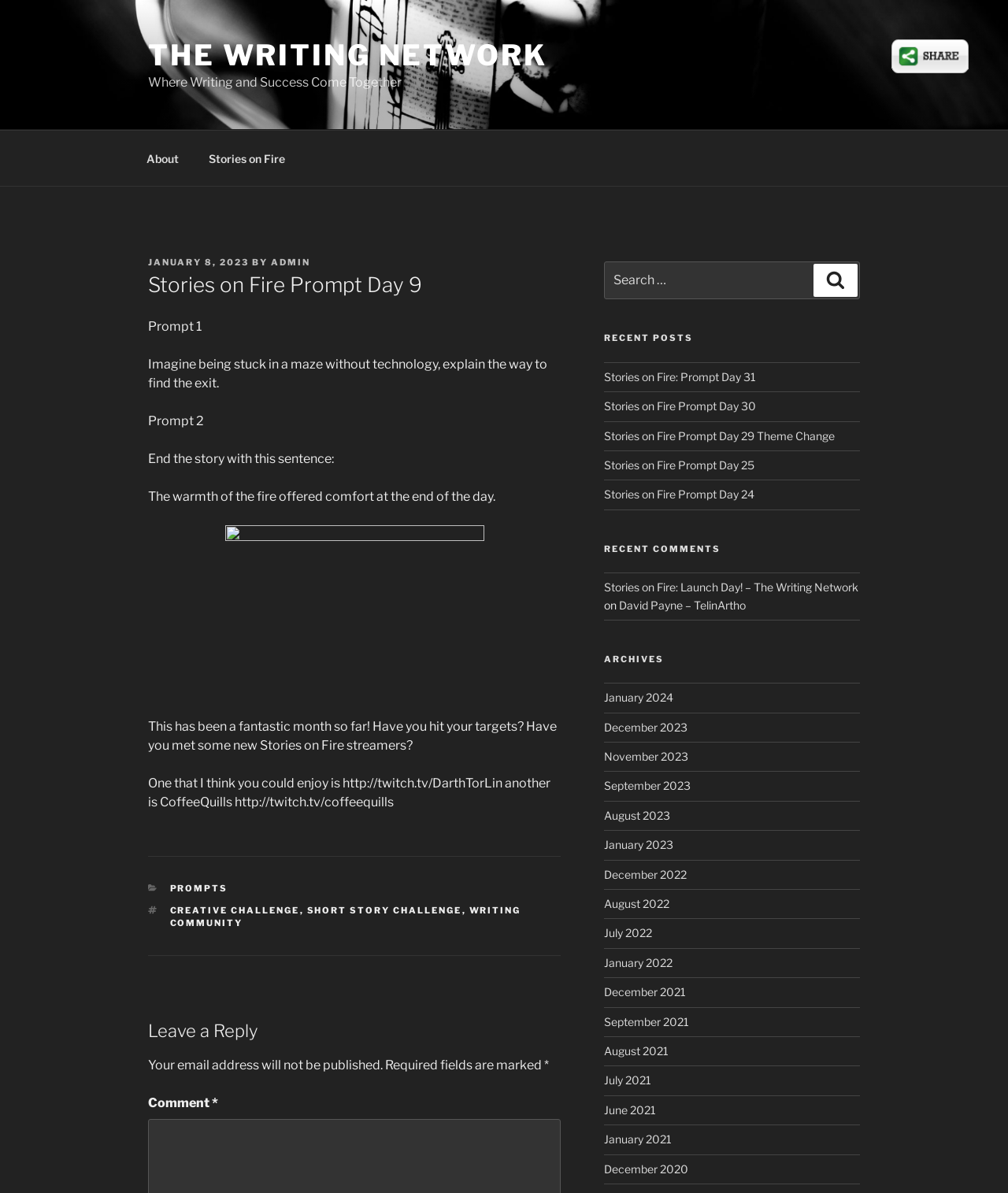Detail the webpage's structure and highlights in your description.

This webpage is titled "Stories on Fire Prompt Day 9 – The Writing Network". At the top, there is a navigation menu with links to "About" and "Stories on Fire". Below the menu, there is a header section with the title "Stories on Fire Prompt Day 9" and some metadata, including the posting date and author.

The main content of the page is divided into two columns. The left column contains the article, which includes two writing prompts: "Imagine being stuck in a maze without technology, explain the way to find the exit" and "End the story with this sentence: The warmth of the fire offered comfort at the end of the day." There is also a figure, likely an image, and some text discussing the progress of the month and recommending some Twitch streamers.

The right column contains several sections, including a search bar, recent posts, recent comments, and archives. The recent posts section lists several article titles, including "Stories on Fire: Prompt Day 31" and "Stories on Fire Prompt Day 30". The recent comments section lists a few comments, including one from "David Payne – TelinArtho". The archives section lists several months, from January 2024 to June 2021, with links to each month's archives.

At the bottom of the page, there is a footer section with links to categories, including "PROMPTS", "CREATIVE CHALLENGE", and "WRITING COMMUNITY". There is also a section for leaving a reply, with a comment box and a note about required fields.

There is also a "Share" image button at the top right corner of the page.